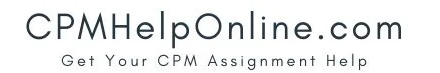Create a detailed narrative that captures the essence of the image.

The image displays the logo of "CPMHelpOnline.com," featuring a simple yet modern design. The website is dedicated to providing assistance with College Preparatory Mathematics (CPM) assignments. Prominently, the text showcases the website name in a stylish font, coupled with the tagline "Get Your CPM Assignment Help." This visual element underscores the site's focus on offering educational support, making it an appealing resource for students seeking to enhance their understanding of mathematics concepts covered in the CPM curriculum.